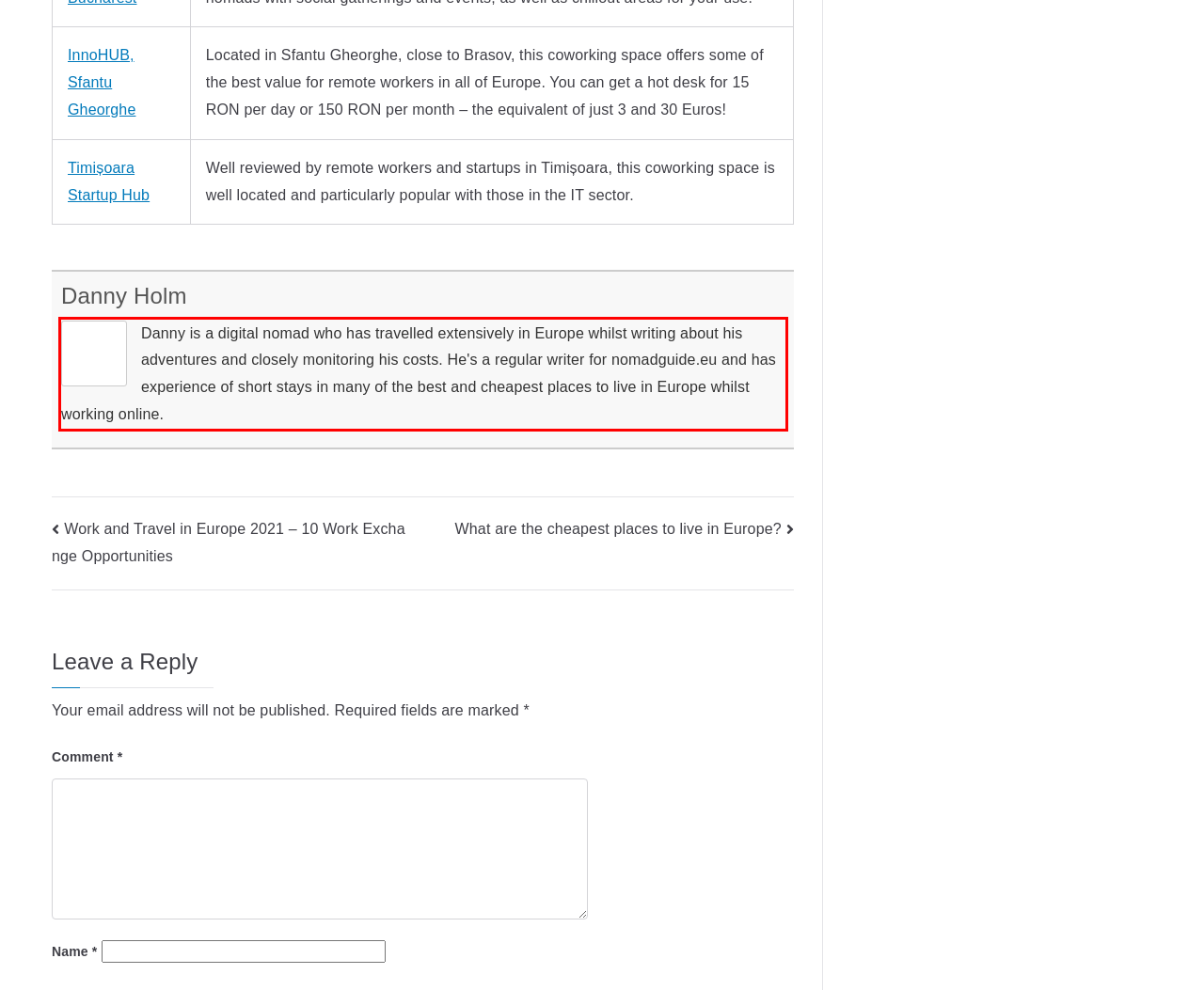You are provided with a screenshot of a webpage that includes a red bounding box. Extract and generate the text content found within the red bounding box.

Danny is a digital nomad who has travelled extensively in Europe whilst writing about his adventures and closely monitoring his costs. He's a regular writer for nomadguide.eu and has experience of short stays in many of the best and cheapest places to live in Europe whilst working online.